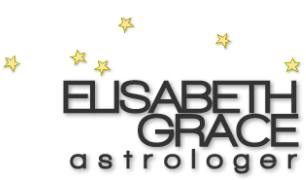Provide your answer in a single word or phrase: 
What is the tone of the overall aesthetic?

Professional with a whimsical touch